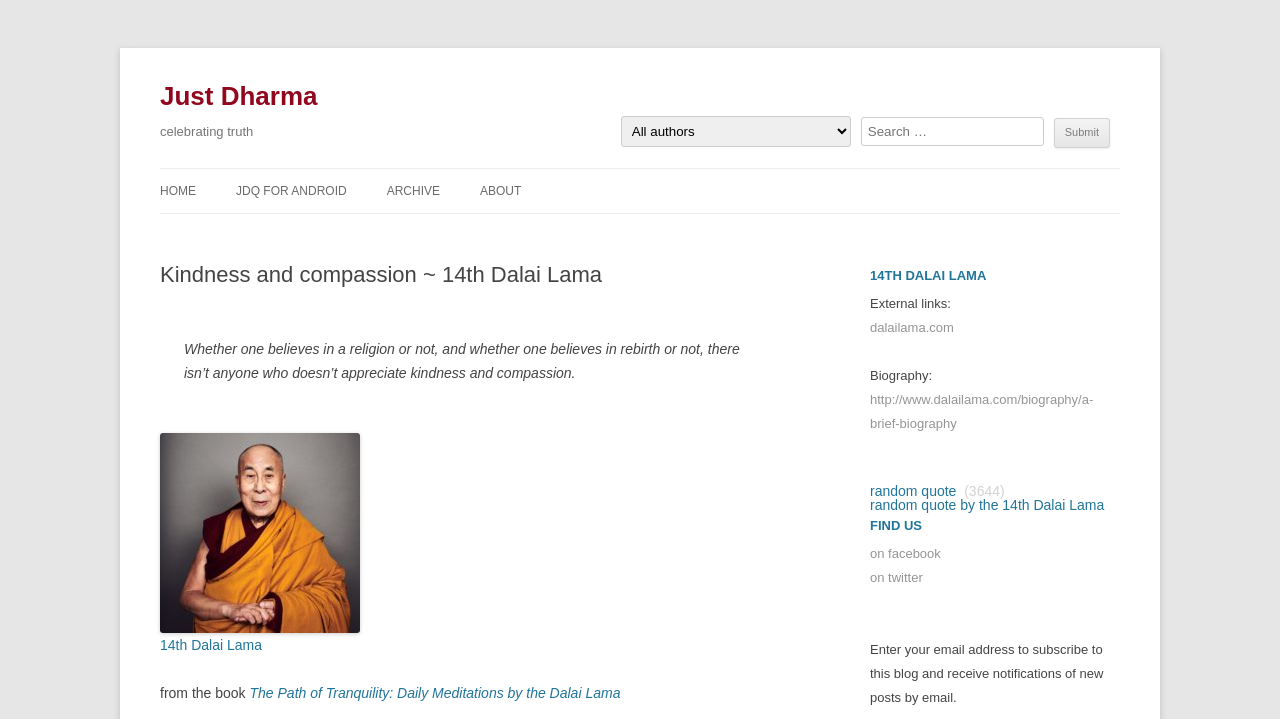Please find the bounding box coordinates of the clickable region needed to complete the following instruction: "Find the author's biography". The bounding box coordinates must consist of four float numbers between 0 and 1, i.e., [left, top, right, bottom].

[0.68, 0.546, 0.854, 0.6]